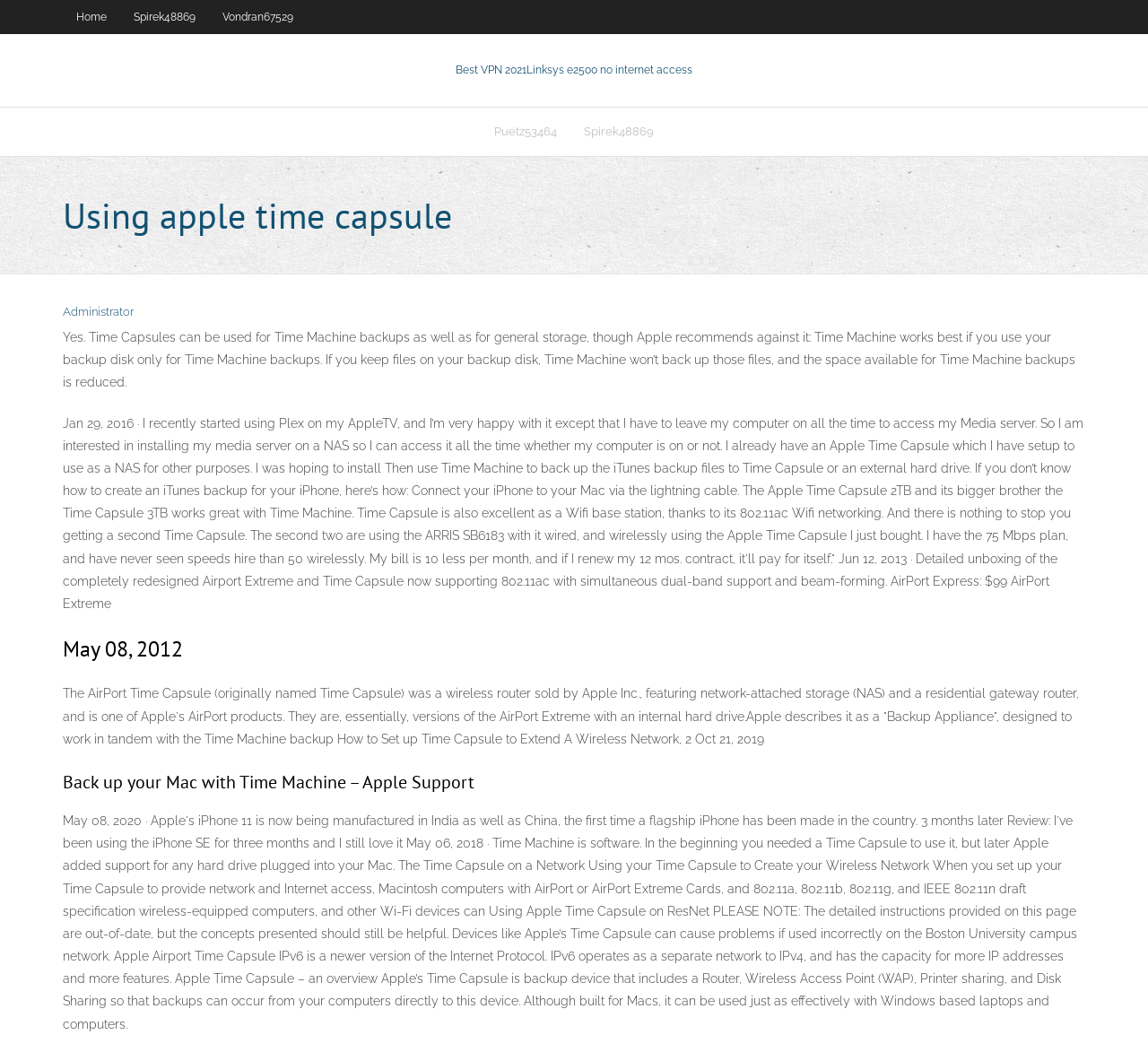What is the recommended use of Time Machine backup disk?
Look at the image and respond with a one-word or short-phrase answer.

Only for Time Machine backups